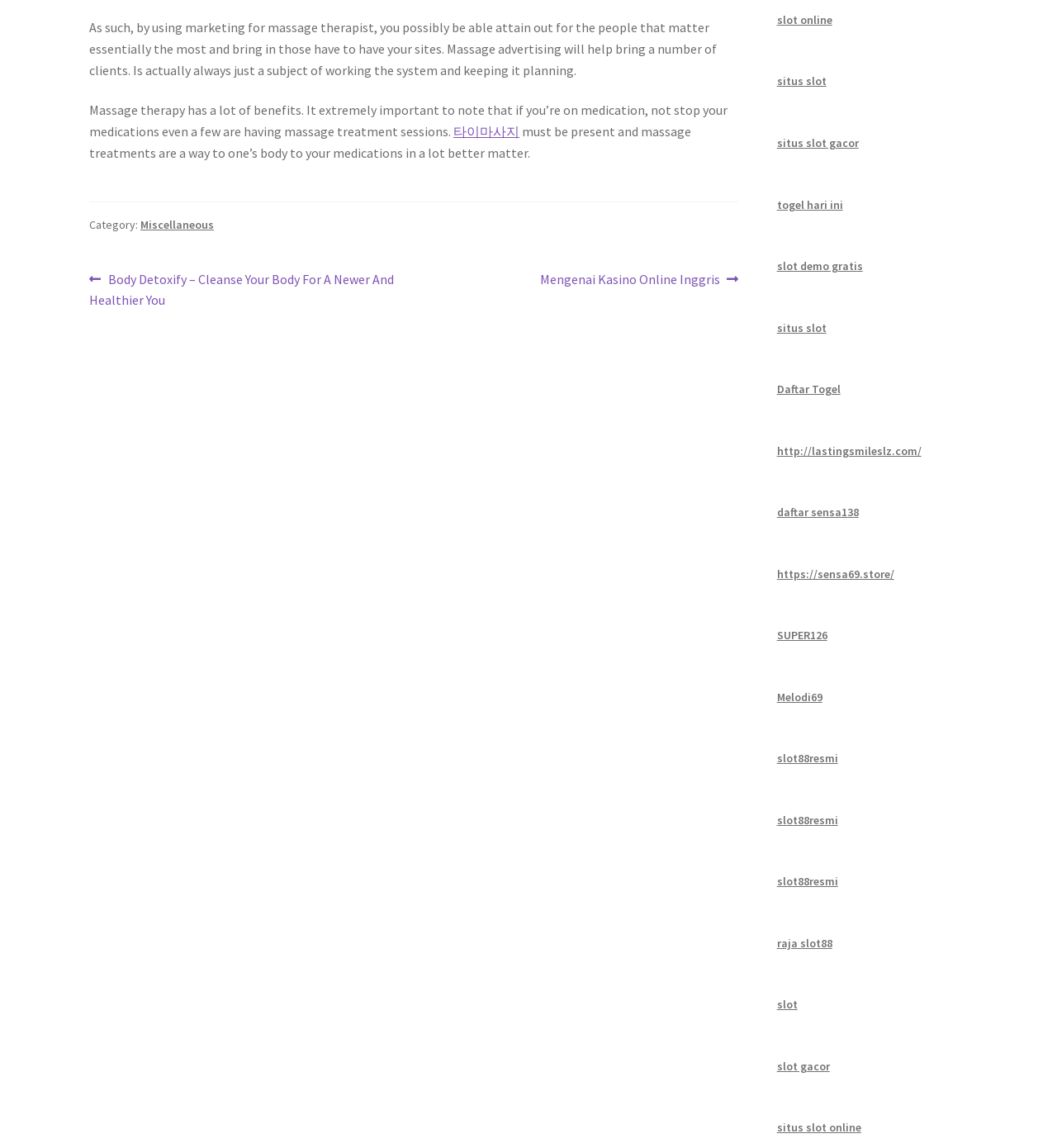Please determine the bounding box coordinates of the clickable area required to carry out the following instruction: "Go to the website http://lastingsmileslz.com/". The coordinates must be four float numbers between 0 and 1, represented as [left, top, right, bottom].

[0.735, 0.386, 0.872, 0.399]